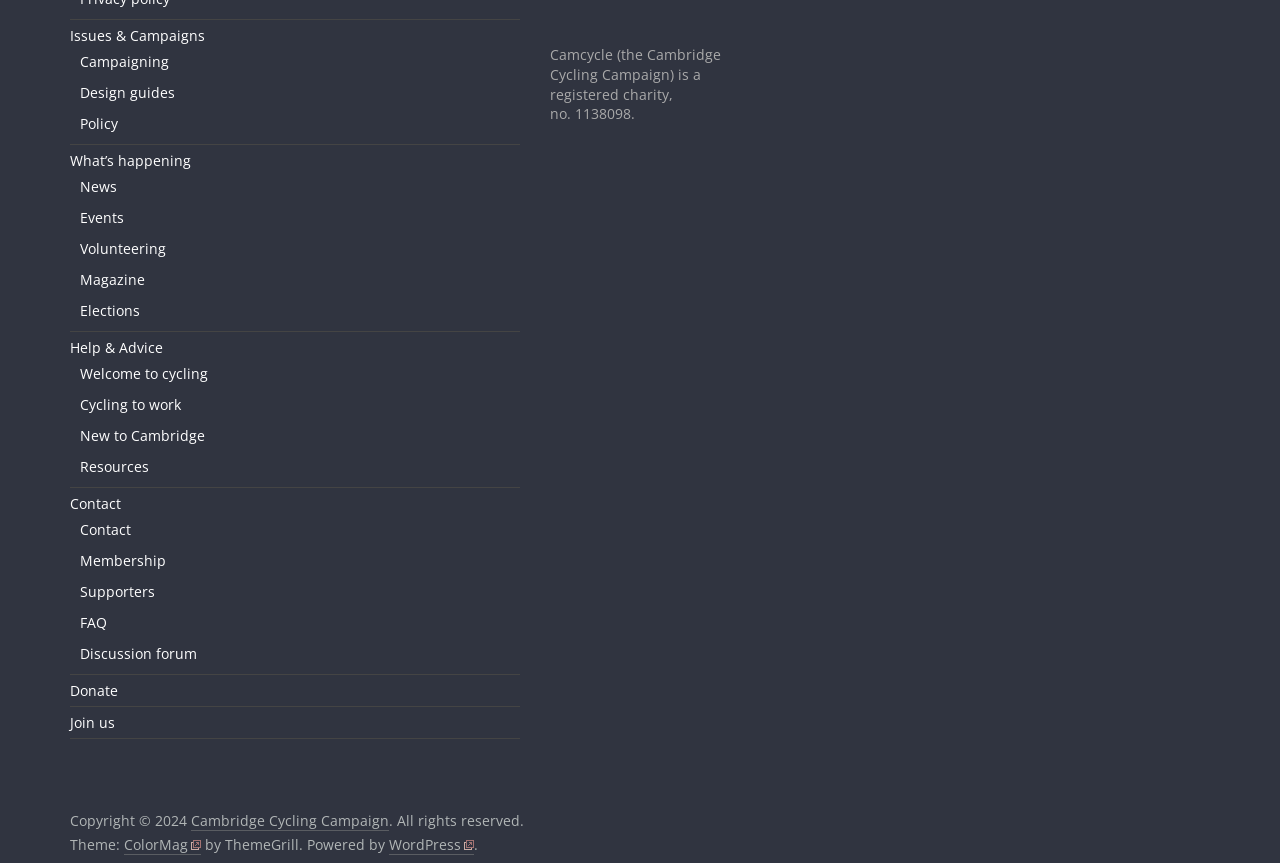From the image, can you give a detailed response to the question below:
What is the name of the platform powering the website?

The platform powering the website can be found at the bottom of the webpage, where it is stated that 'Theme: ColorMag by ThemeGrill. Powered by WordPress'.